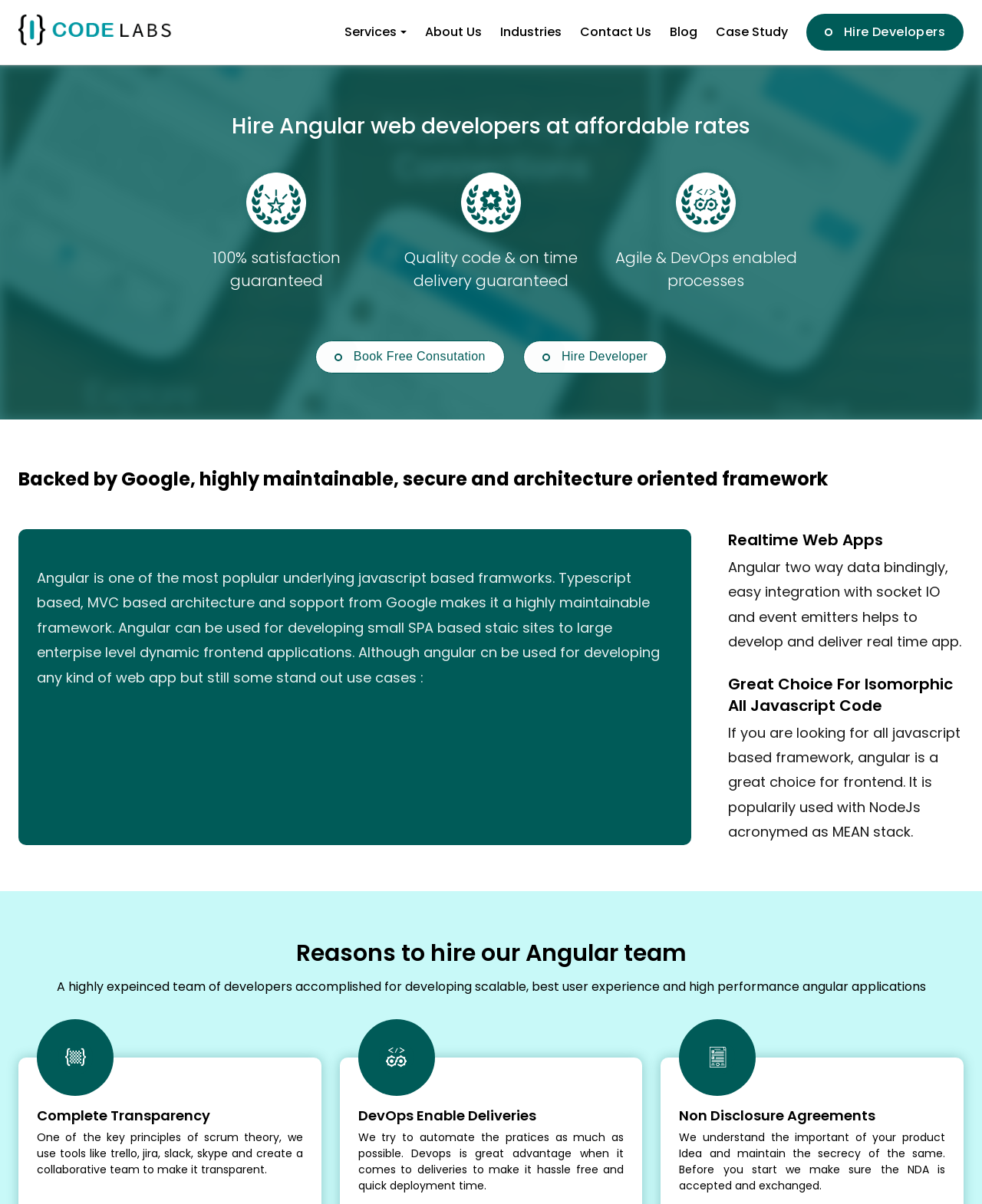Answer the question in one word or a short phrase:
What is the company's approach to development?

Agile & DevOps enabled processes